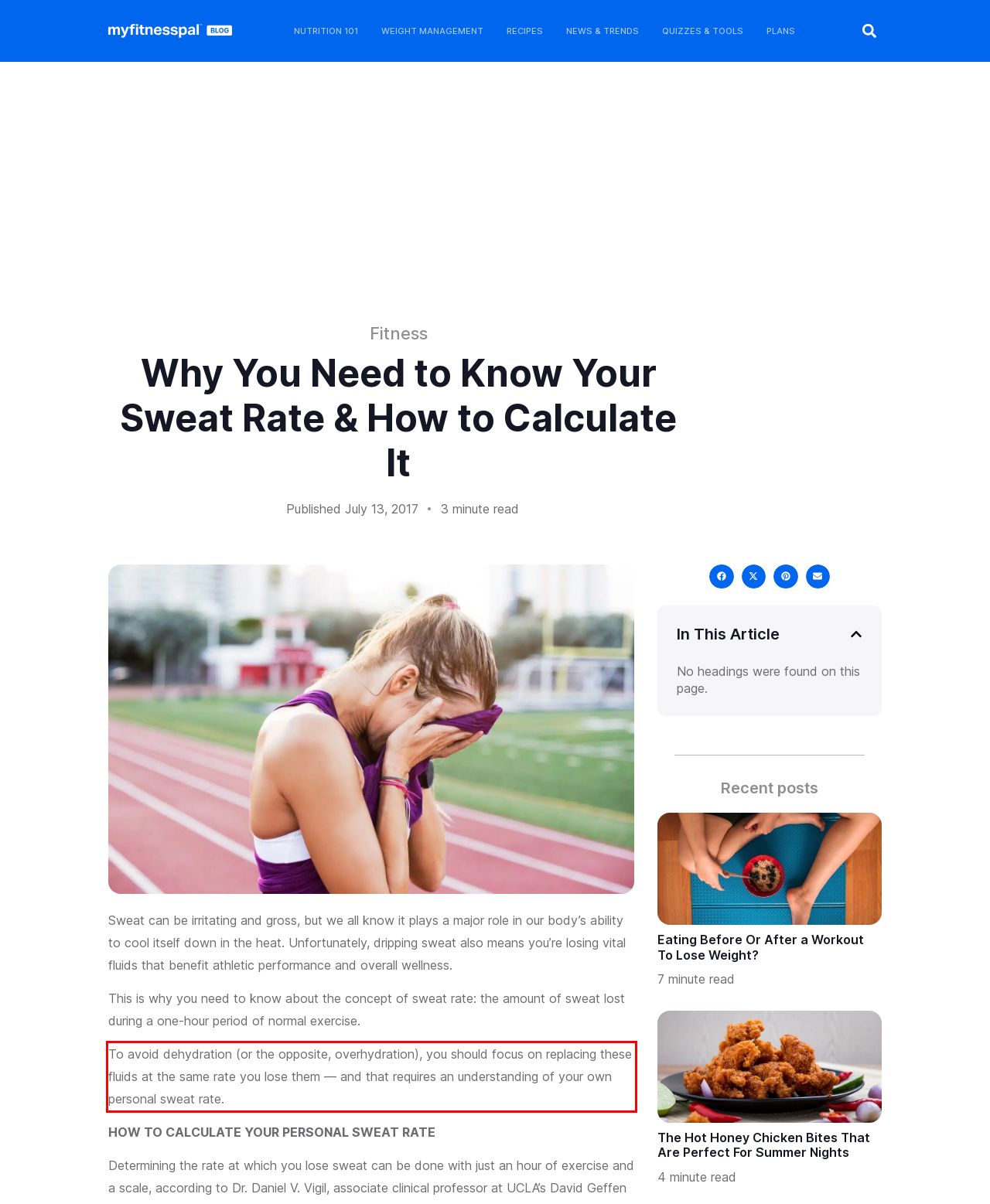Examine the webpage screenshot and use OCR to recognize and output the text within the red bounding box.

To avoid dehydration (or the opposite, overhydration), you should focus on replacing these fluids at the same rate you lose them — and that requires an understanding of your own personal sweat rate.